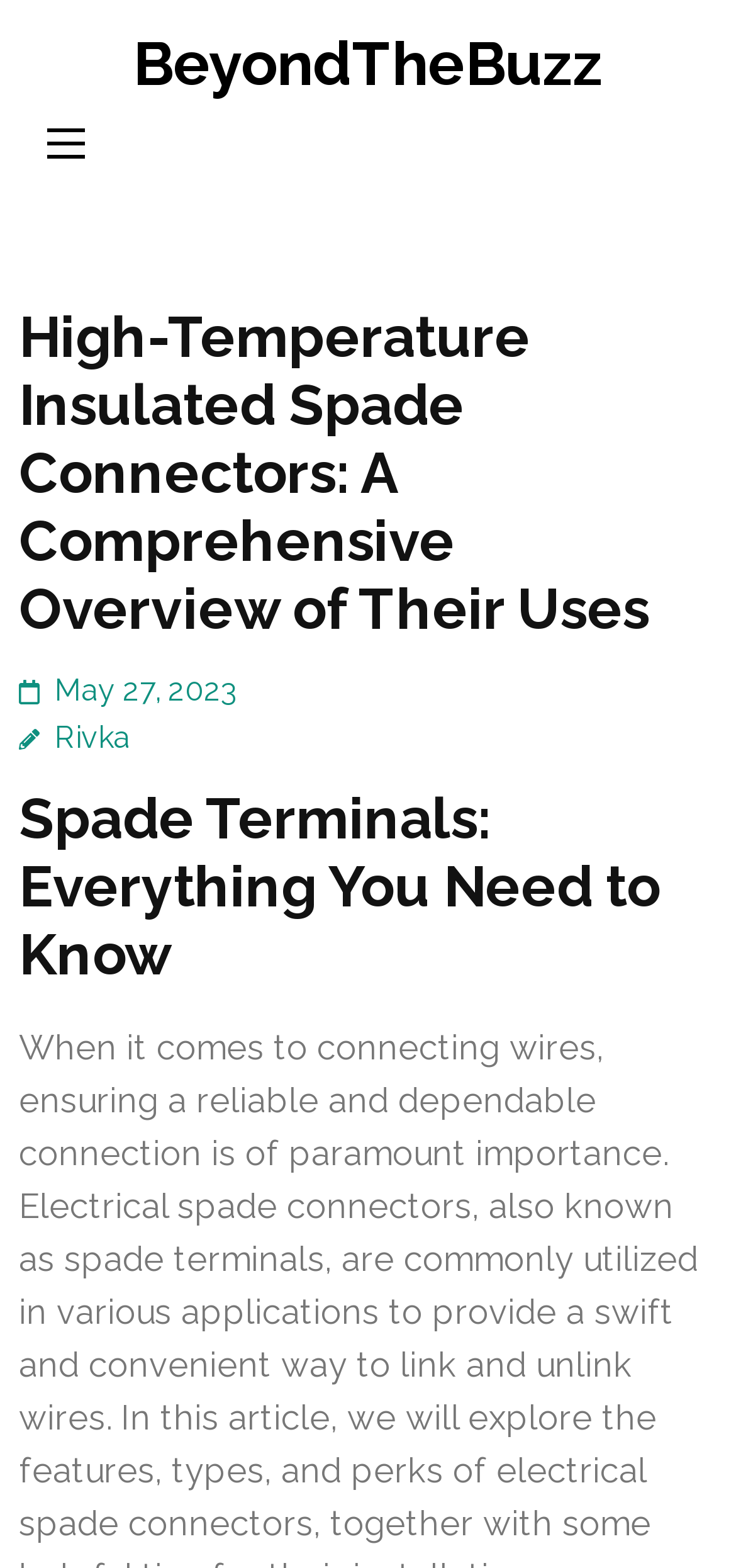Based on the element description May 27, 2023, identify the bounding box of the UI element in the given webpage screenshot. The coordinates should be in the format (top-left x, top-left y, bottom-right x, bottom-right y) and must be between 0 and 1.

[0.074, 0.429, 0.323, 0.452]